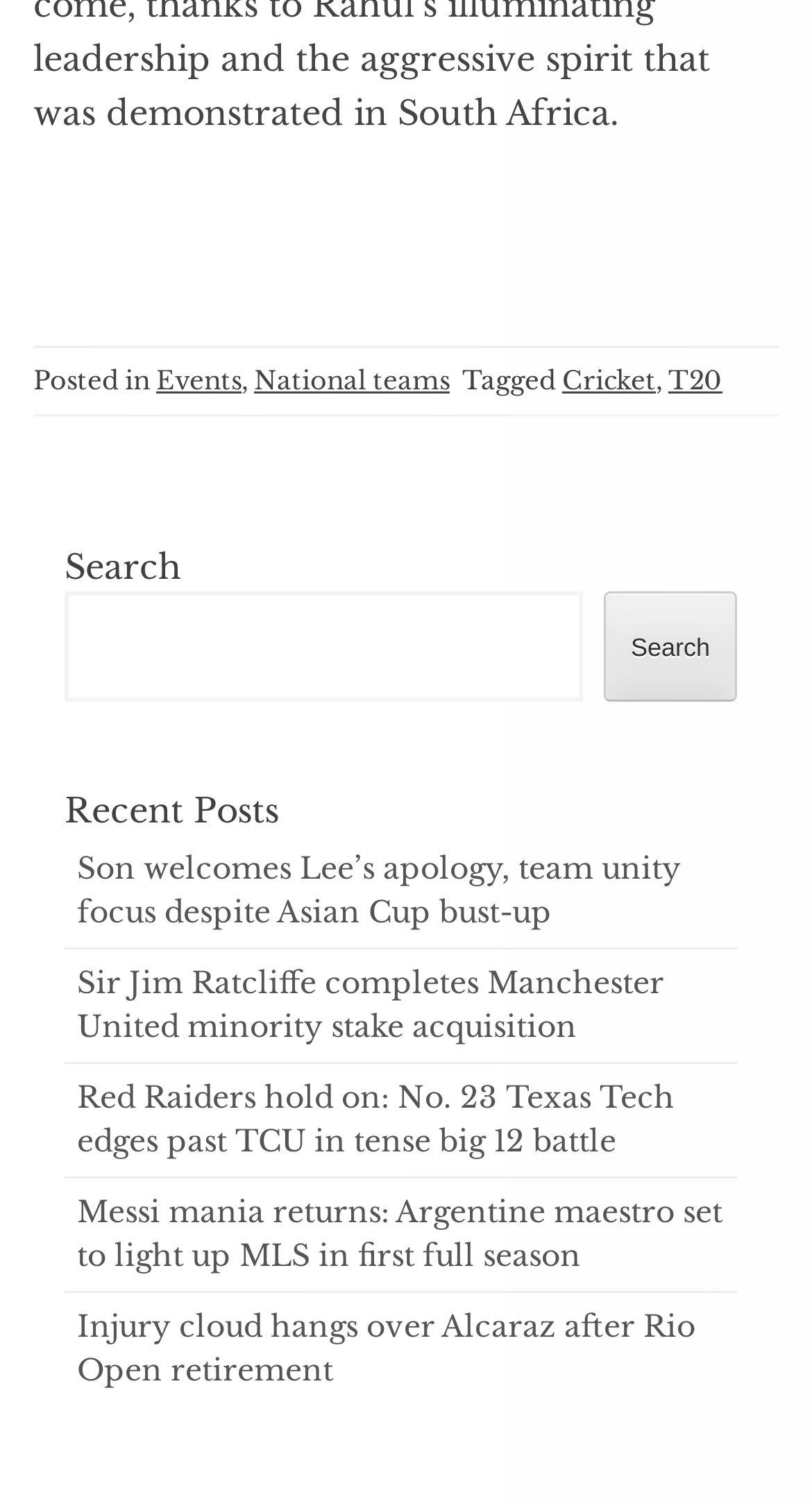Locate the bounding box coordinates of the area to click to fulfill this instruction: "Click on the Search button". The bounding box should be presented as four float numbers between 0 and 1, in the order [left, top, right, bottom].

[0.744, 0.392, 0.908, 0.466]